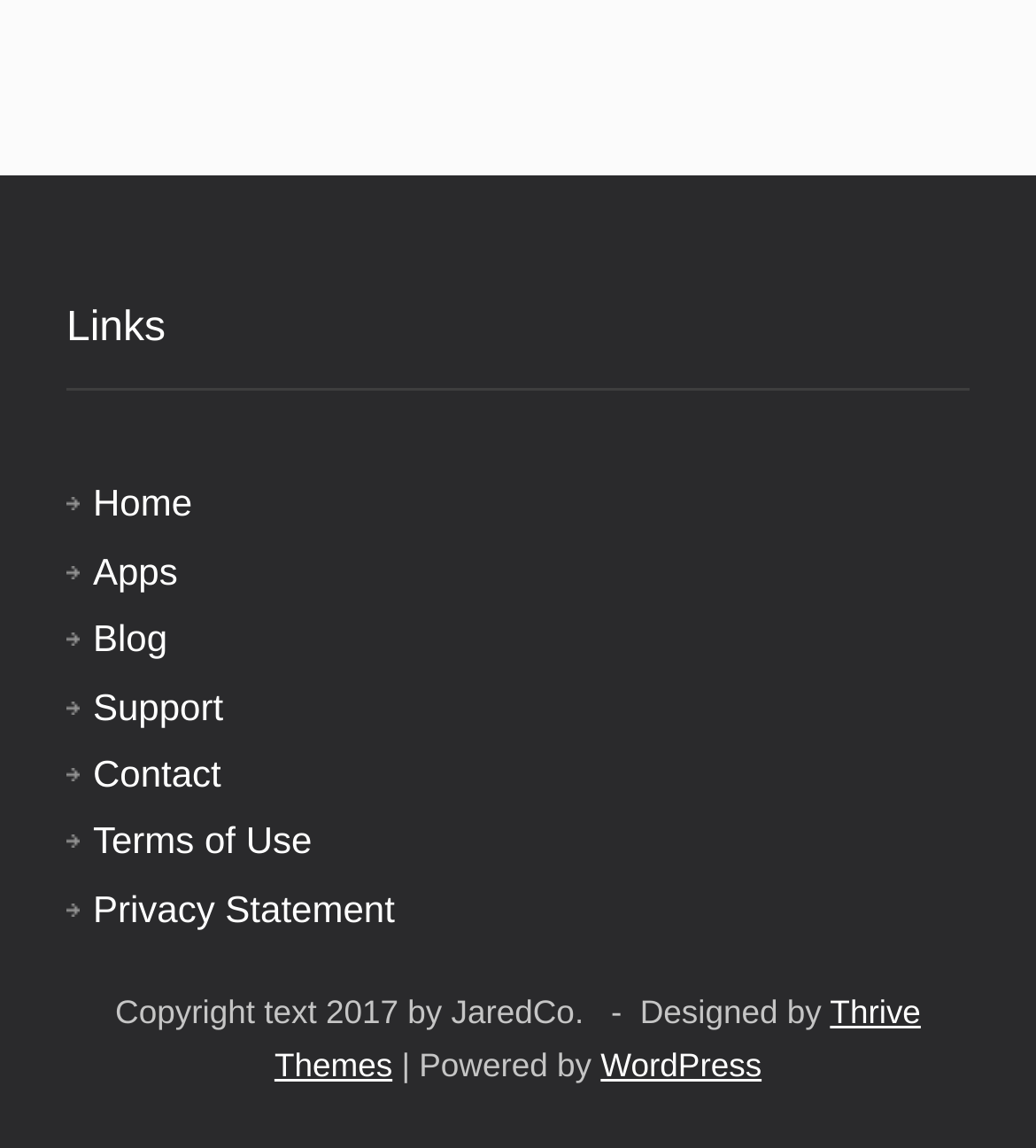Please specify the bounding box coordinates of the region to click in order to perform the following instruction: "visit WordPress website".

[0.58, 0.912, 0.735, 0.944]